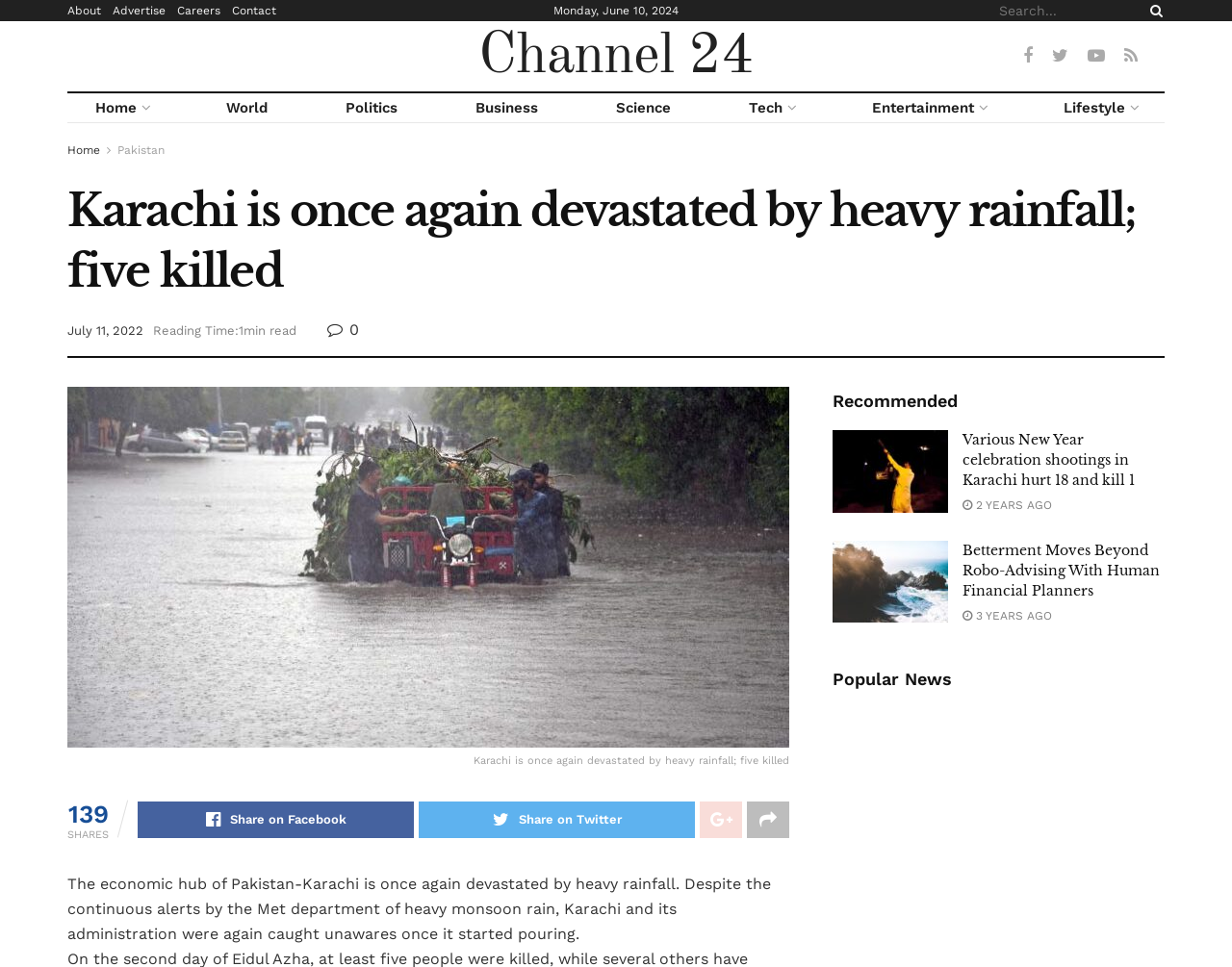Determine the bounding box coordinates of the clickable element necessary to fulfill the instruction: "Read the latest news". Provide the coordinates as four float numbers within the 0 to 1 range, i.e., [left, top, right, bottom].

[0.055, 0.186, 0.945, 0.312]